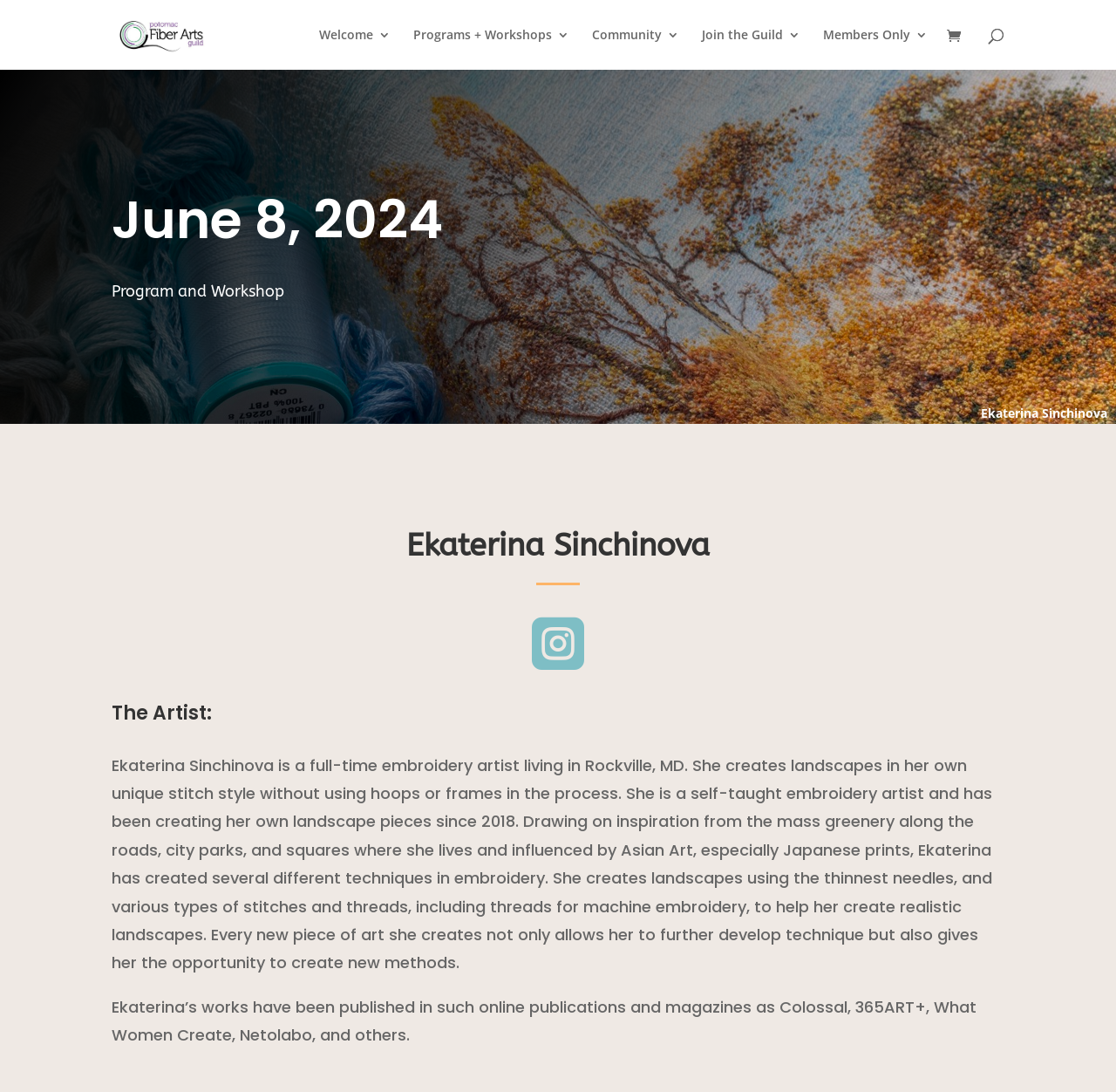What publications have featured Ekaterina's works? Based on the image, give a response in one word or a short phrase.

Colossal, 365ART+, etc.